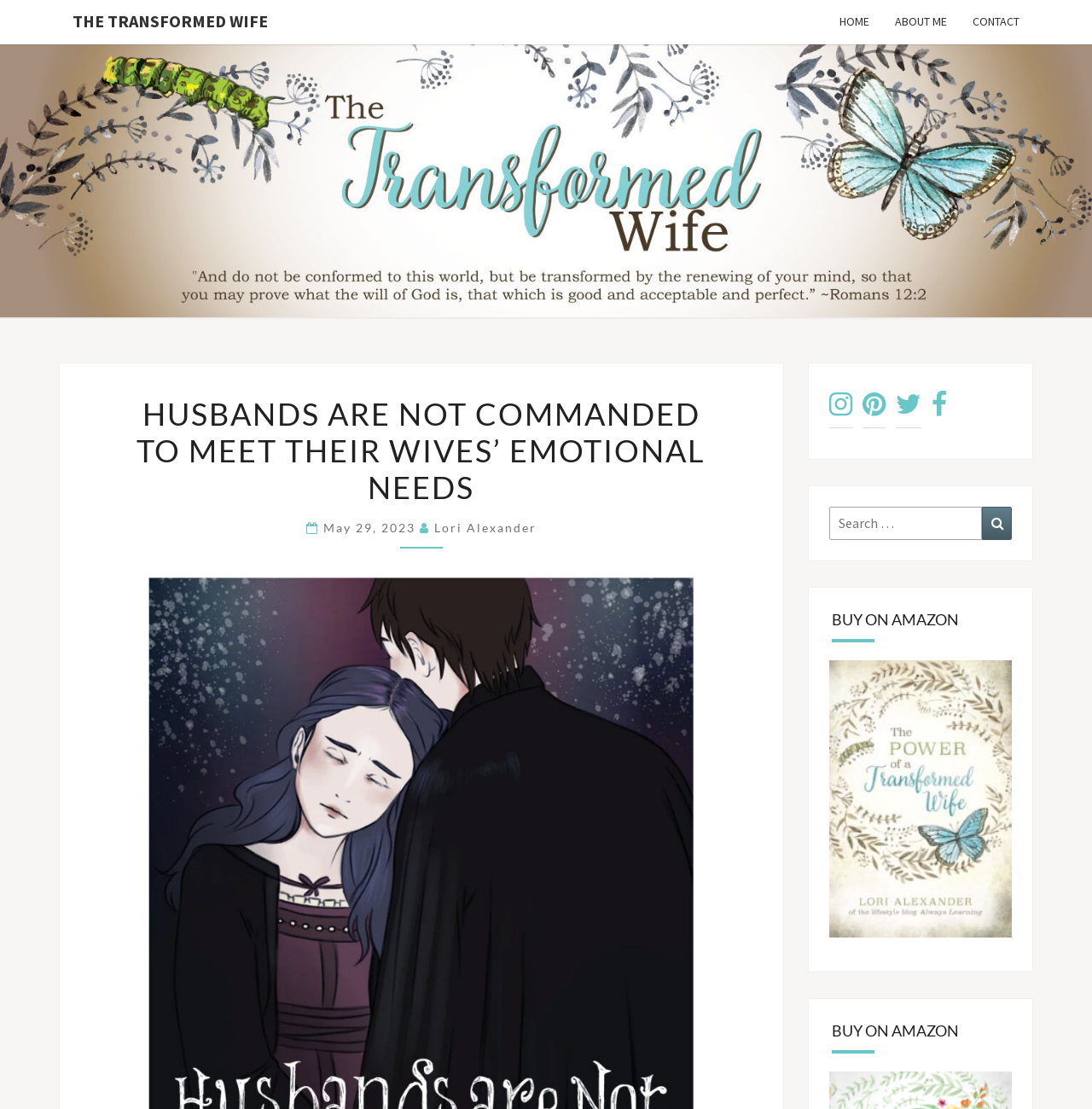Locate the bounding box coordinates of the element that should be clicked to fulfill the instruction: "go to home page".

[0.757, 0.0, 0.808, 0.04]